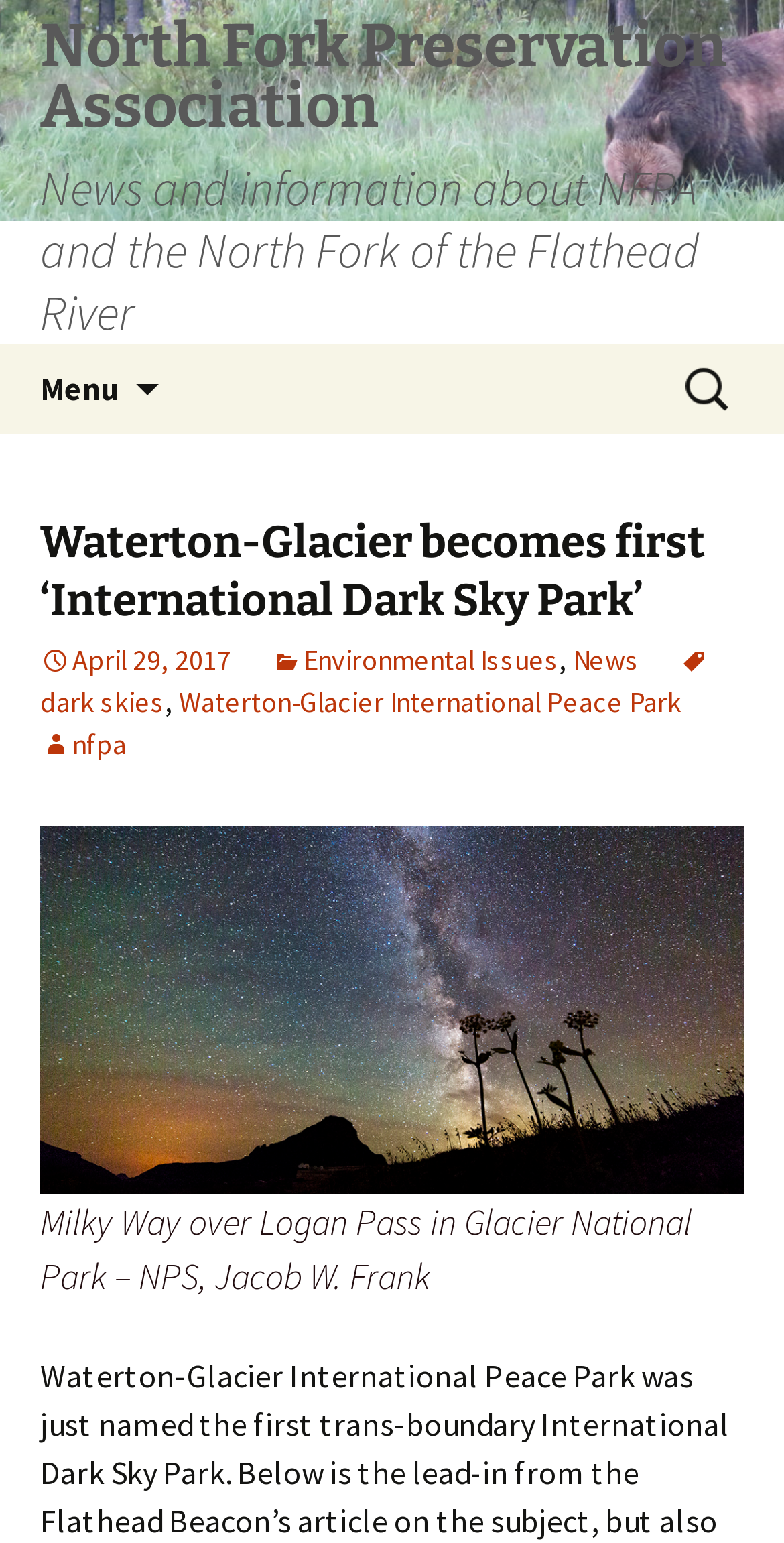Specify the bounding box coordinates of the element's area that should be clicked to execute the given instruction: "Click the menu button". The coordinates should be four float numbers between 0 and 1, i.e., [left, top, right, bottom].

[0.0, 0.223, 0.203, 0.281]